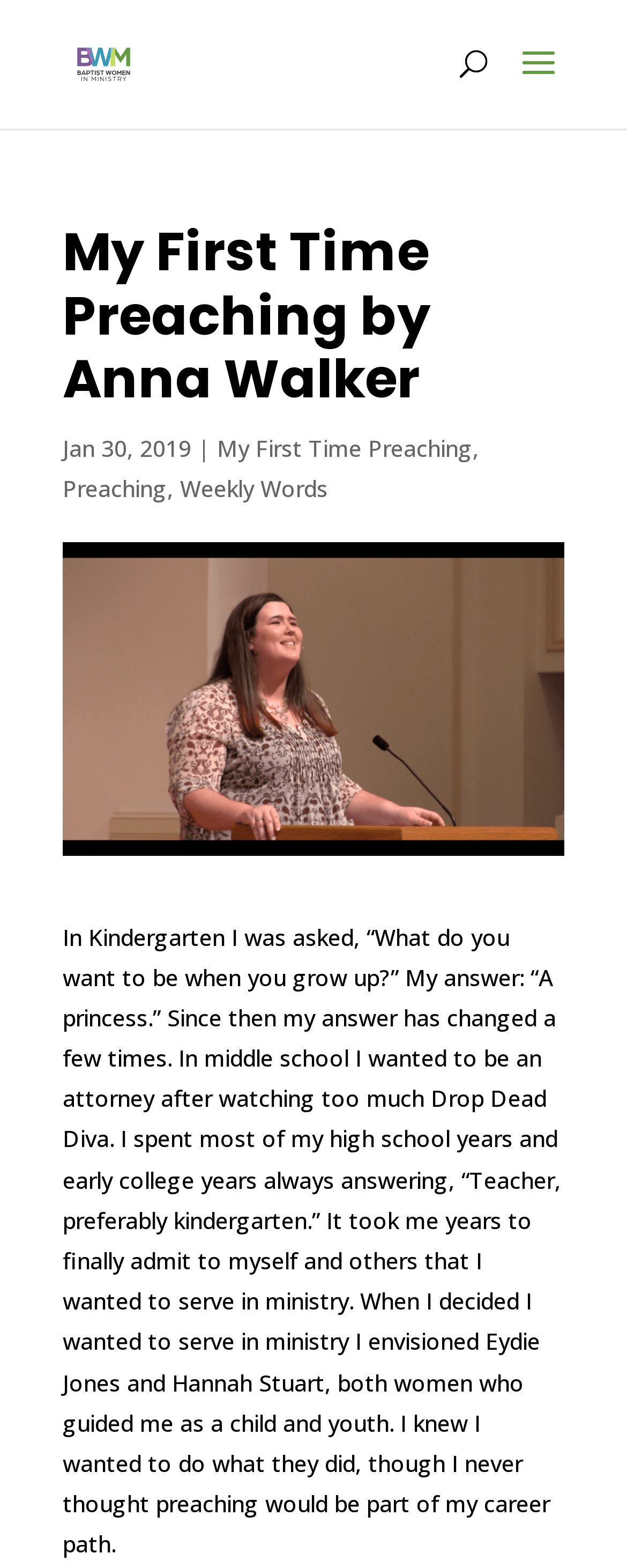Determine the bounding box coordinates of the UI element that matches the following description: "alt="Baptist Women in Ministry"". The coordinates should be four float numbers between 0 and 1 in the format [left, top, right, bottom].

[0.11, 0.029, 0.221, 0.049]